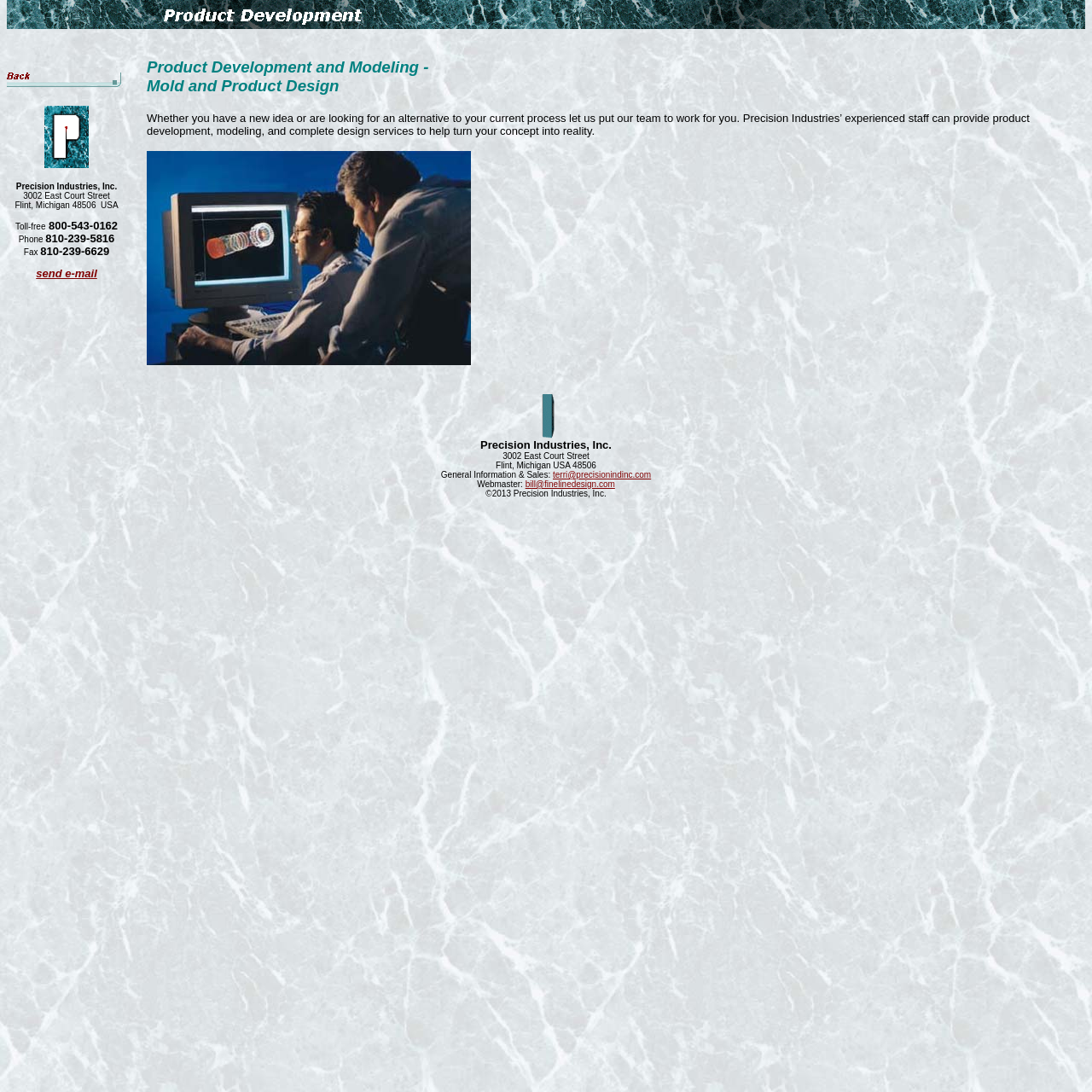Generate a comprehensive description of the contents of the webpage.

The webpage is about Precision Industries, Inc., a company that provides product development, modeling, and design services. At the top of the page, there is a header section with a table containing the company's name and a link to return to the "Main" page. Below this, there is a section with a table that spans the entire width of the page, containing the company's address, phone numbers, and fax number, as well as a link to send an email.

To the right of the address section, there is a large block of text that describes the company's product development and modeling services. This section is headed by a title "Product Development and Modeling - Mold and Product Design" and includes a brief description of the company's capabilities and services. Below this text, there is an image that appears to be related to the company's design software.

At the bottom of the page, there is a footer section with a table that spans the entire width of the page. This section contains links to return to the "Intro" page, the company's address, and contact information for general inquiries and the webmaster. There is also a copyright notice for Precision Industries, Inc.